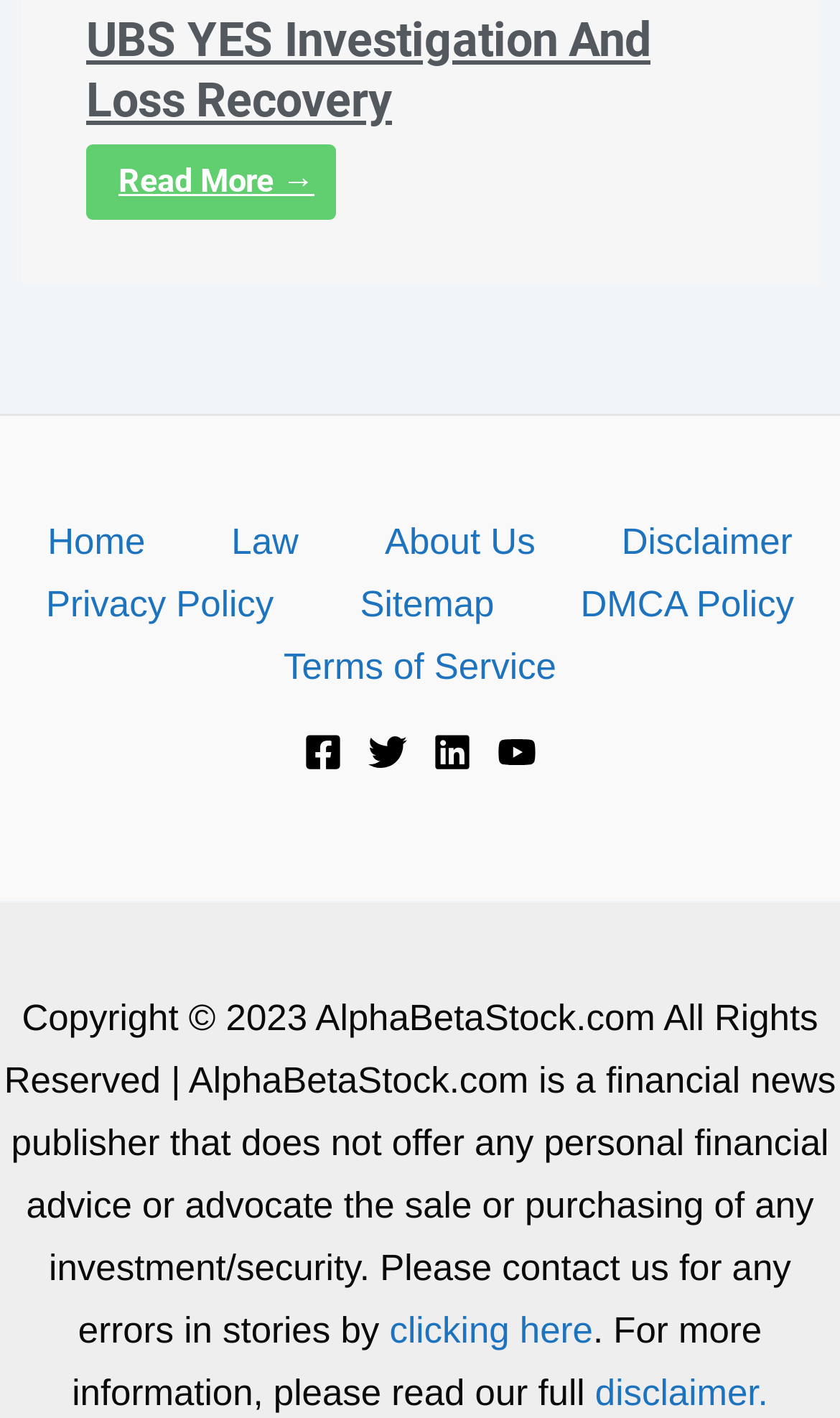Please identify the bounding box coordinates of the region to click in order to complete the given instruction: "Visit the Facebook page". The coordinates should be four float numbers between 0 and 1, i.e., [left, top, right, bottom].

[0.362, 0.517, 0.408, 0.544]